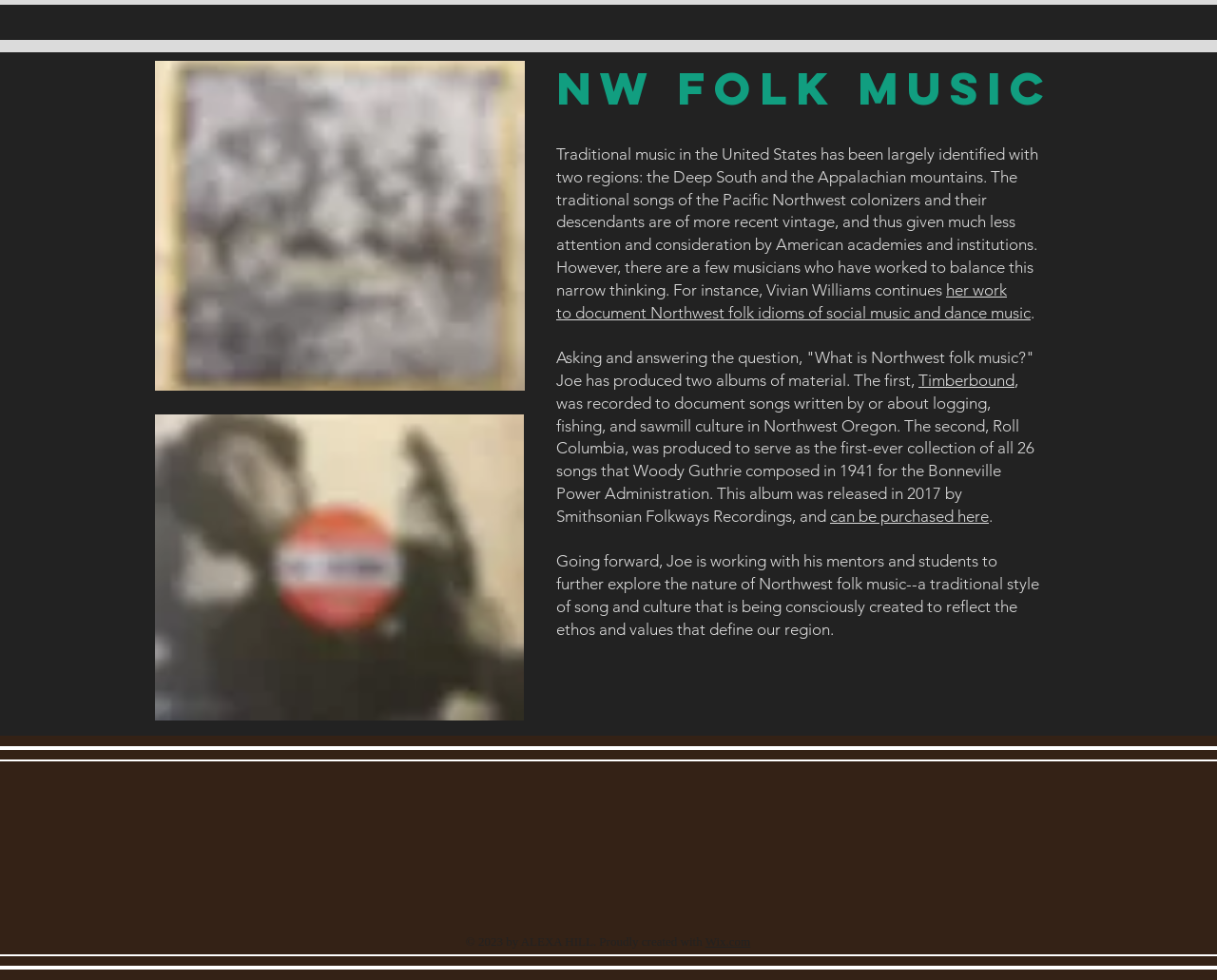Pinpoint the bounding box coordinates of the area that must be clicked to complete this instruction: "Learn more about Vivian Williams' work".

[0.457, 0.286, 0.847, 0.328]